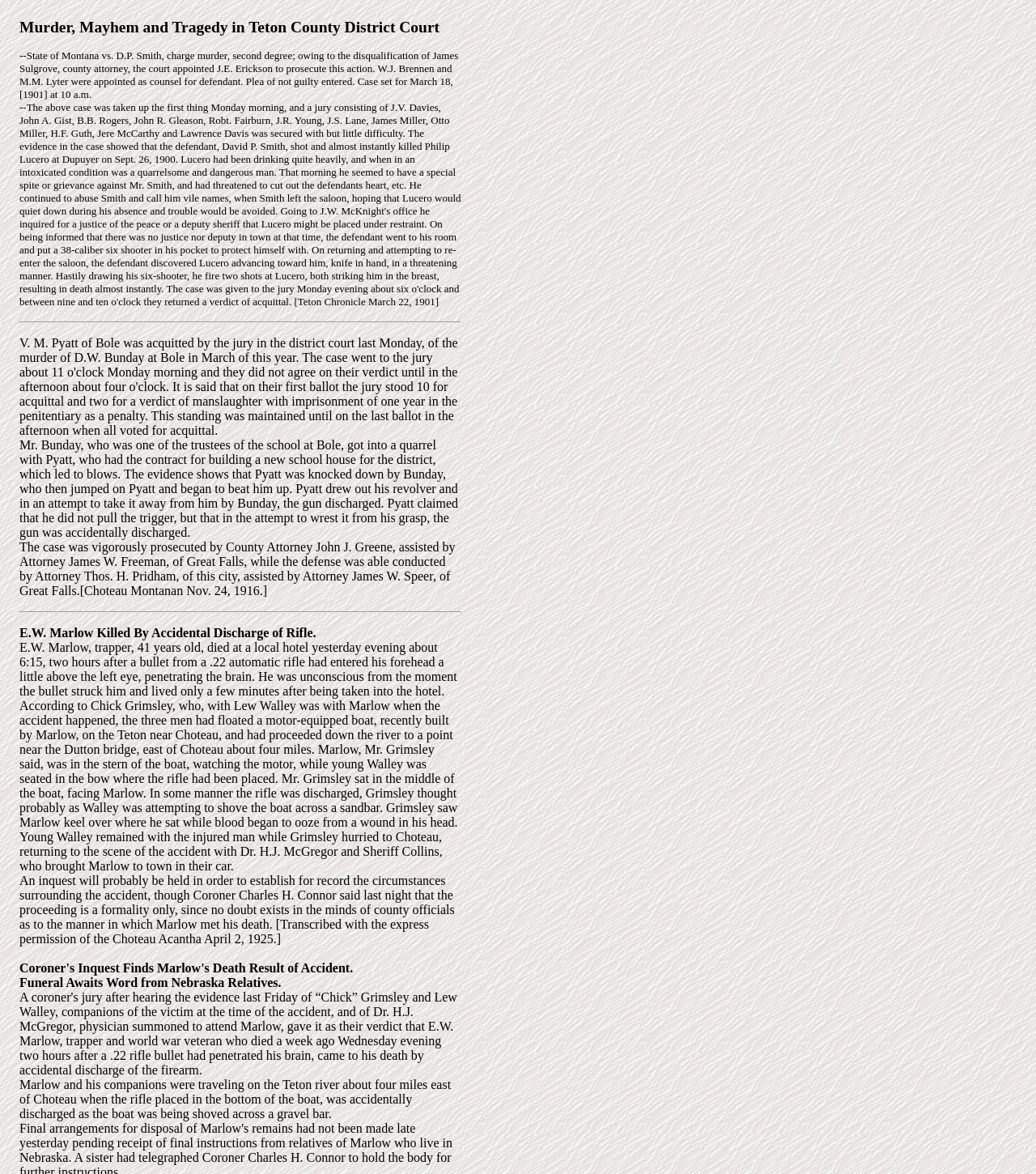Carefully examine the image and provide an in-depth answer to the question: Who was the county attorney in the Pyatt case?

I found the answer by reading the text that describes the Pyatt case, which mentions that the case was vigorously prosecuted by County Attorney John J. Greene.